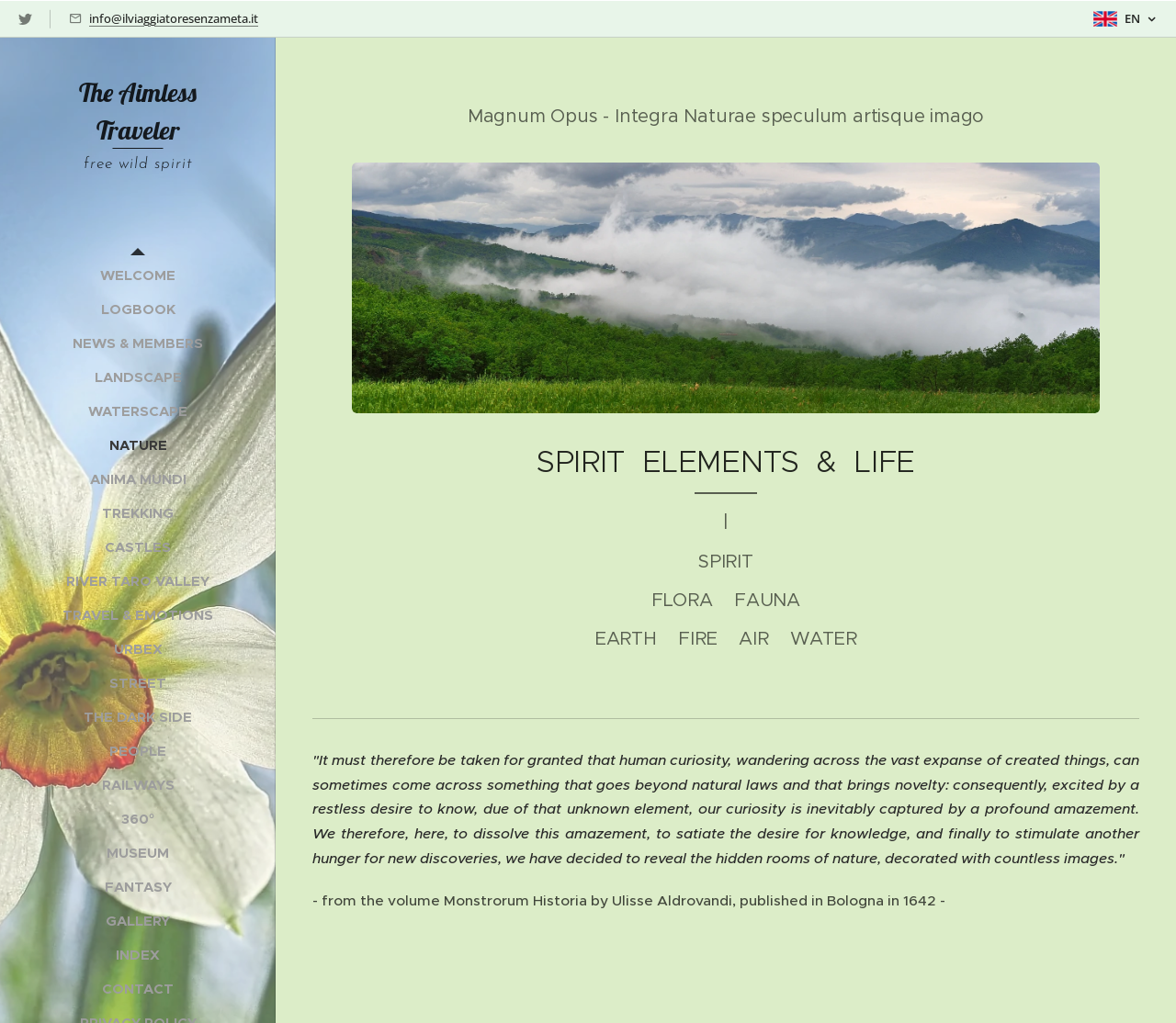How many main sections are there on the webpage?
From the screenshot, supply a one-word or short-phrase answer.

2